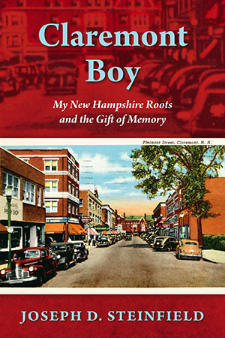Respond to the following query with just one word or a short phrase: 
What is the time period spanned by the author's memories?

Over fifty years